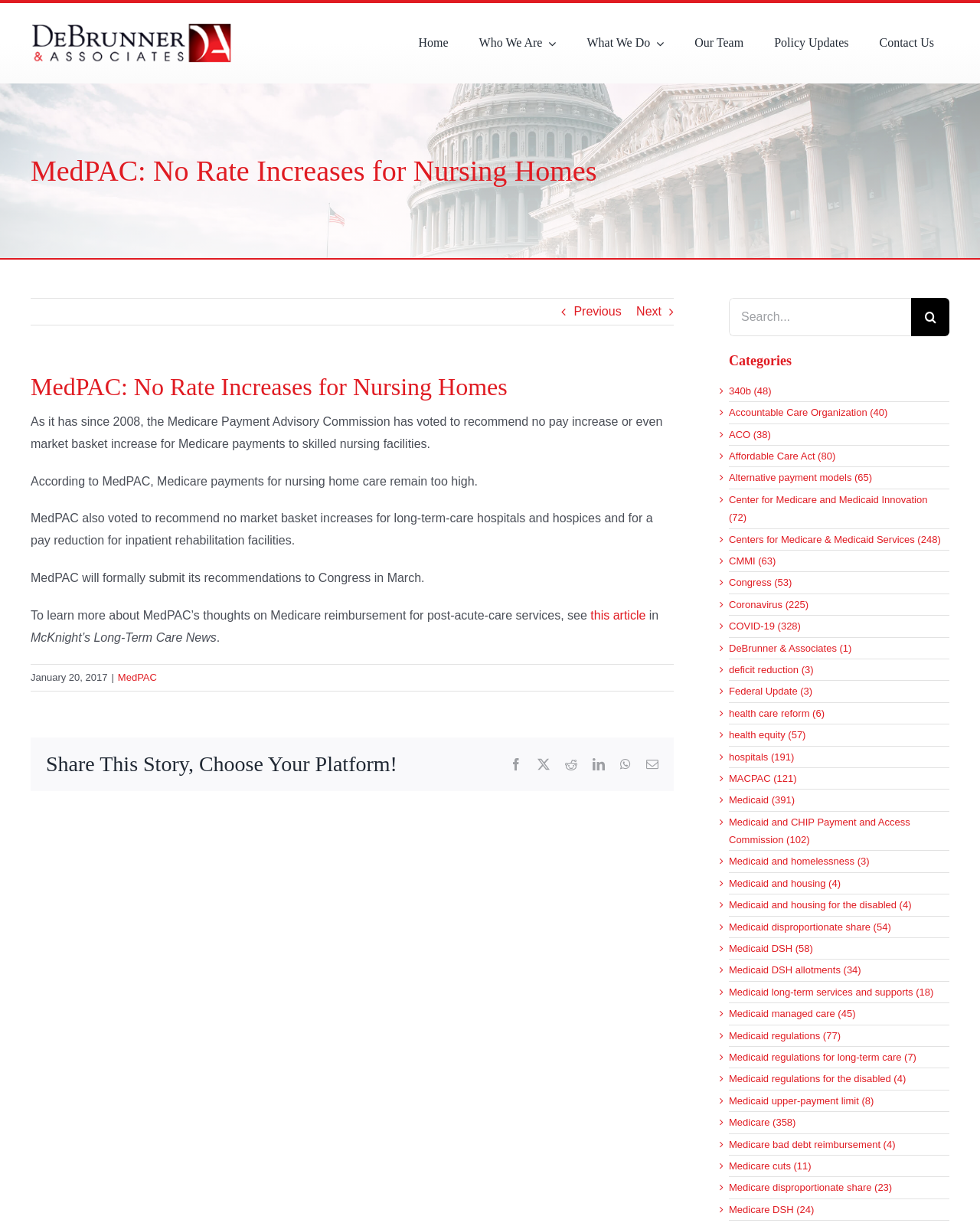What is the name of the company mentioned in the logo?
Could you give a comprehensive explanation in response to this question?

The logo at the top left corner of the webpage has a text 'DeBrunner & Associates' which indicates the name of the company.